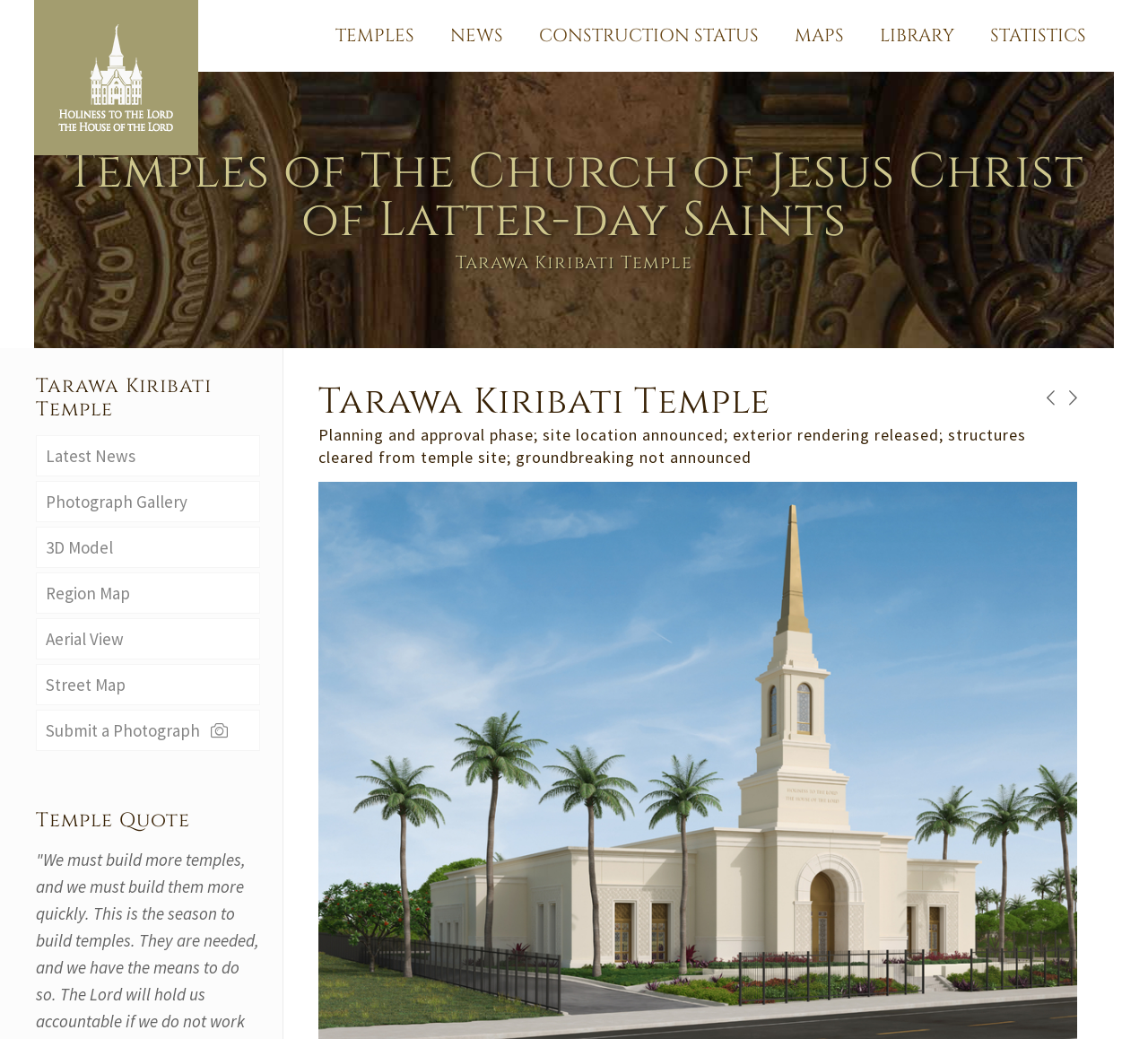Please locate the clickable area by providing the bounding box coordinates to follow this instruction: "View the latest news".

[0.031, 0.419, 0.227, 0.459]